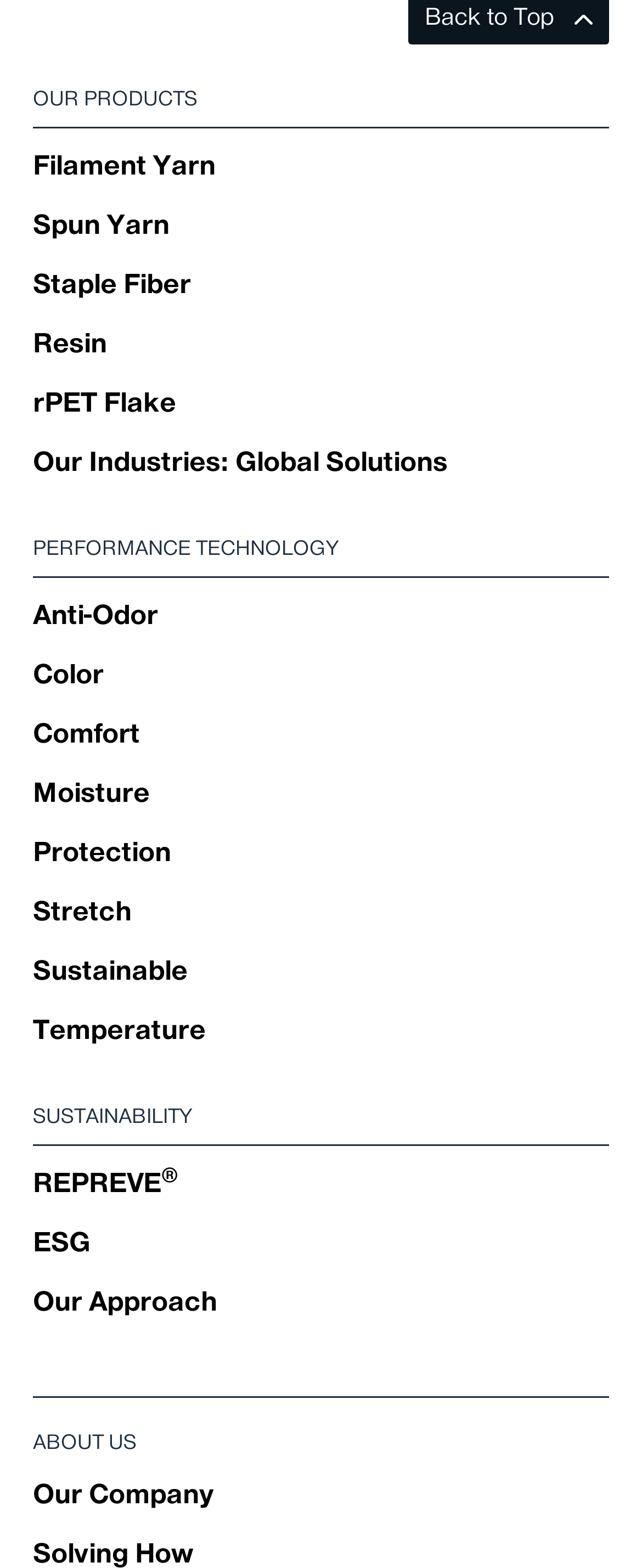Locate the bounding box coordinates of the UI element described by: "rPET Flake". Provide the coordinates as four float numbers between 0 and 1, formatted as [left, top, right, bottom].

[0.051, 0.155, 0.256, 0.172]